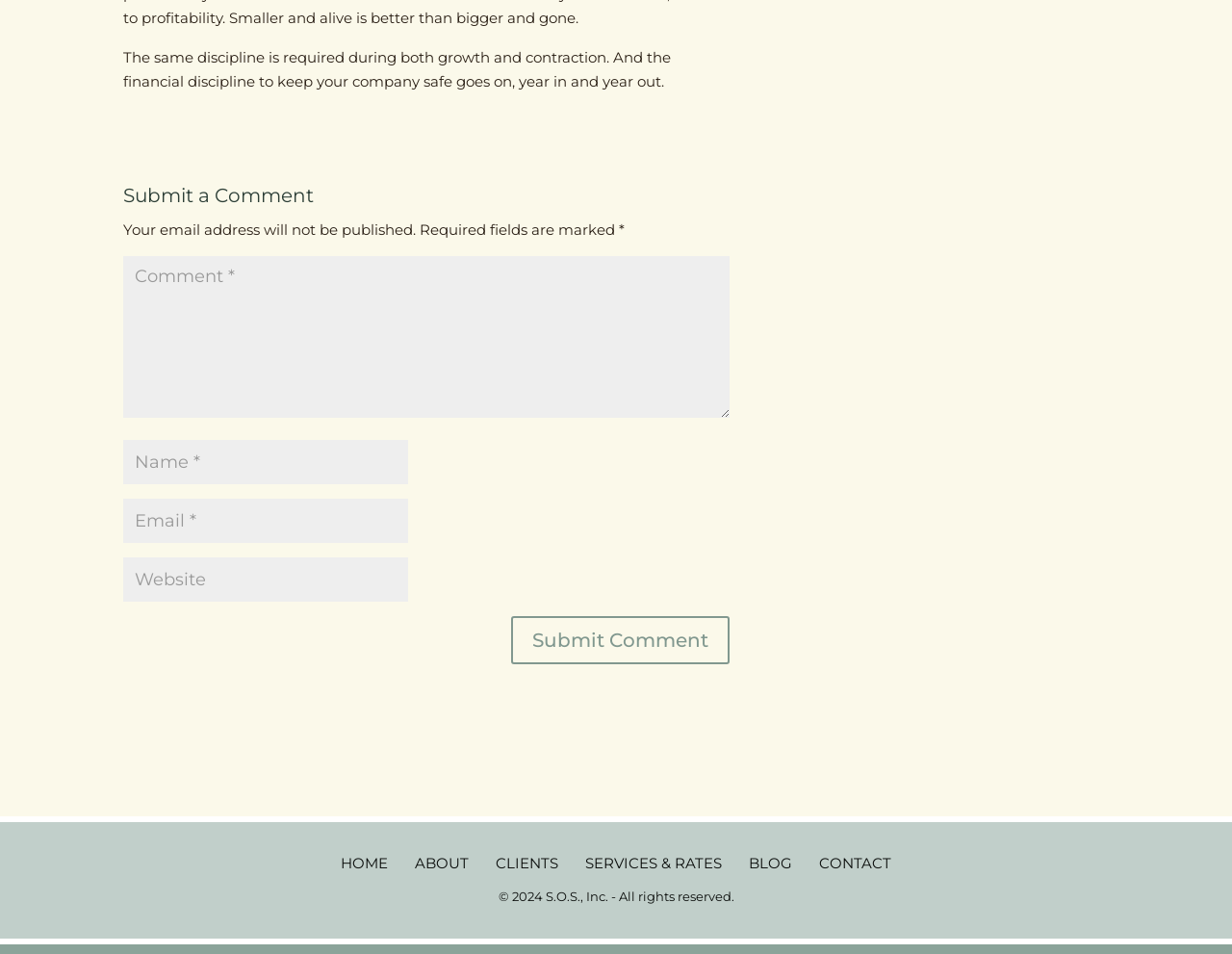Pinpoint the bounding box coordinates of the clickable area necessary to execute the following instruction: "Submit a comment". The coordinates should be given as four float numbers between 0 and 1, namely [left, top, right, bottom].

[0.415, 0.645, 0.592, 0.696]